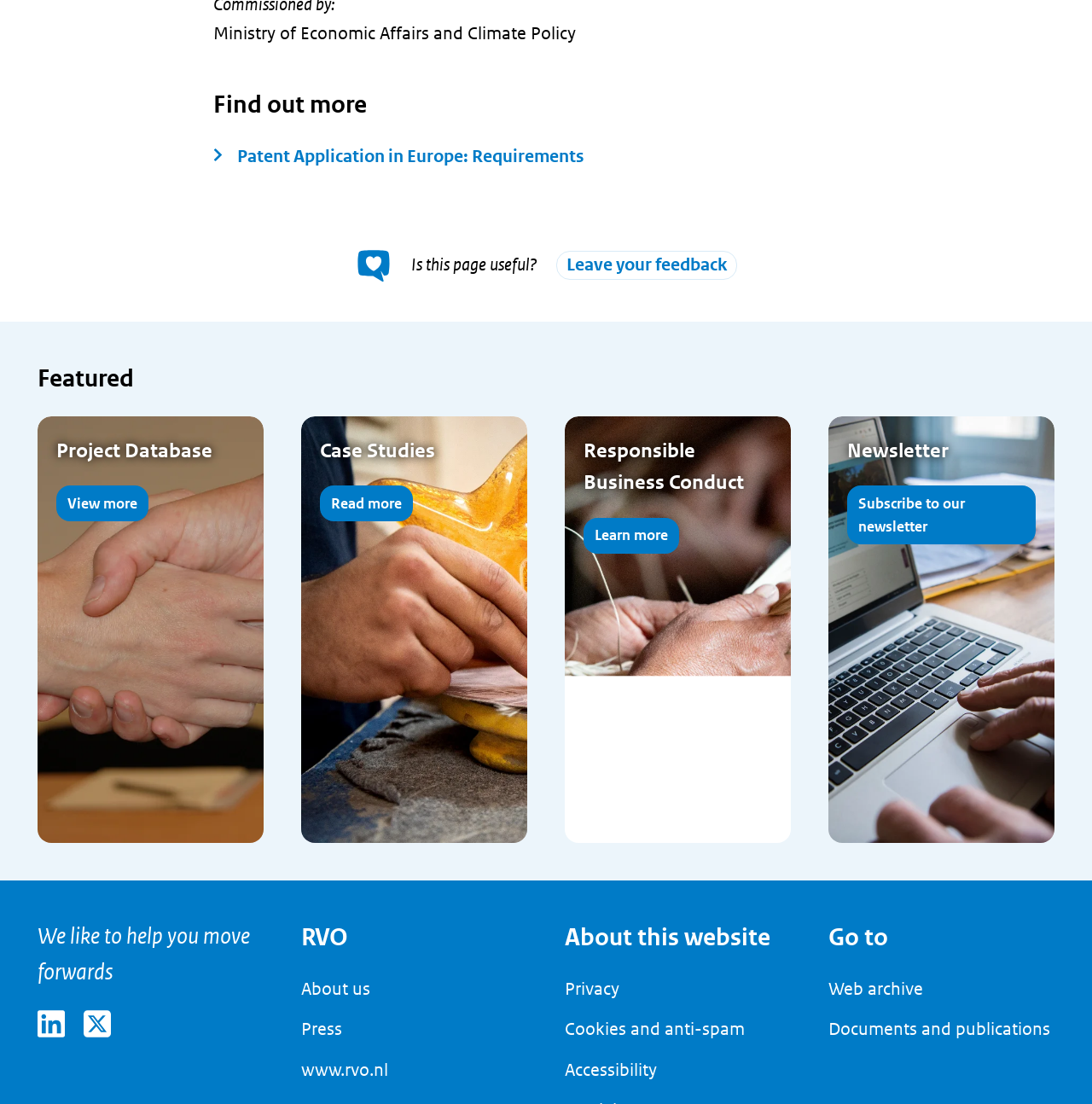Review the image closely and give a comprehensive answer to the question: How many headings are there under 'Featured'?

There are four headings under 'Featured', which are 'Project Database', 'Case Studies', 'Responsible Business Conduct', and 'Newsletter', located at the top of the webpage.